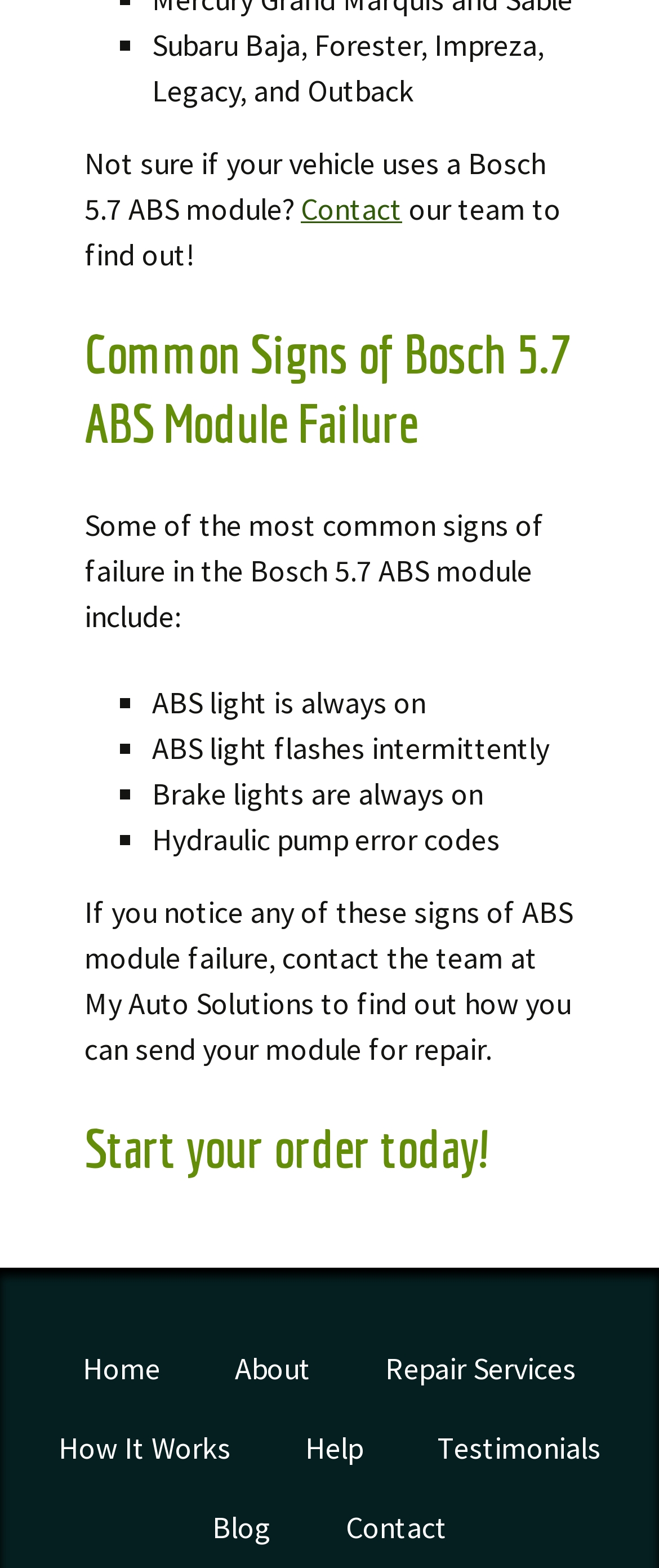Please identify the bounding box coordinates of the element on the webpage that should be clicked to follow this instruction: "Get help". The bounding box coordinates should be given as four float numbers between 0 and 1, formatted as [left, top, right, bottom].

[0.463, 0.911, 0.55, 0.936]